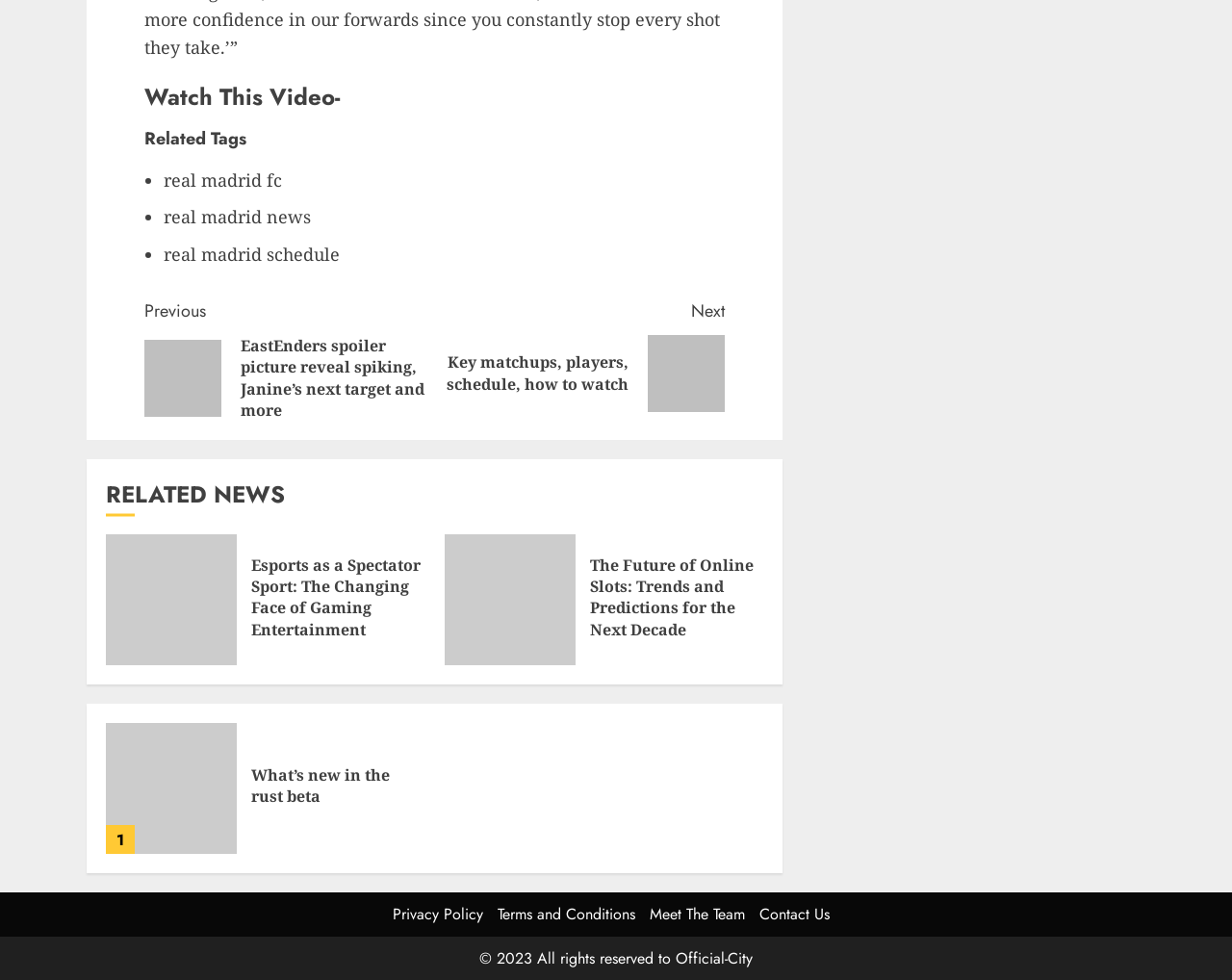Using the description: "Meet The Team", determine the UI element's bounding box coordinates. Ensure the coordinates are in the format of four float numbers between 0 and 1, i.e., [left, top, right, bottom].

[0.527, 0.921, 0.605, 0.944]